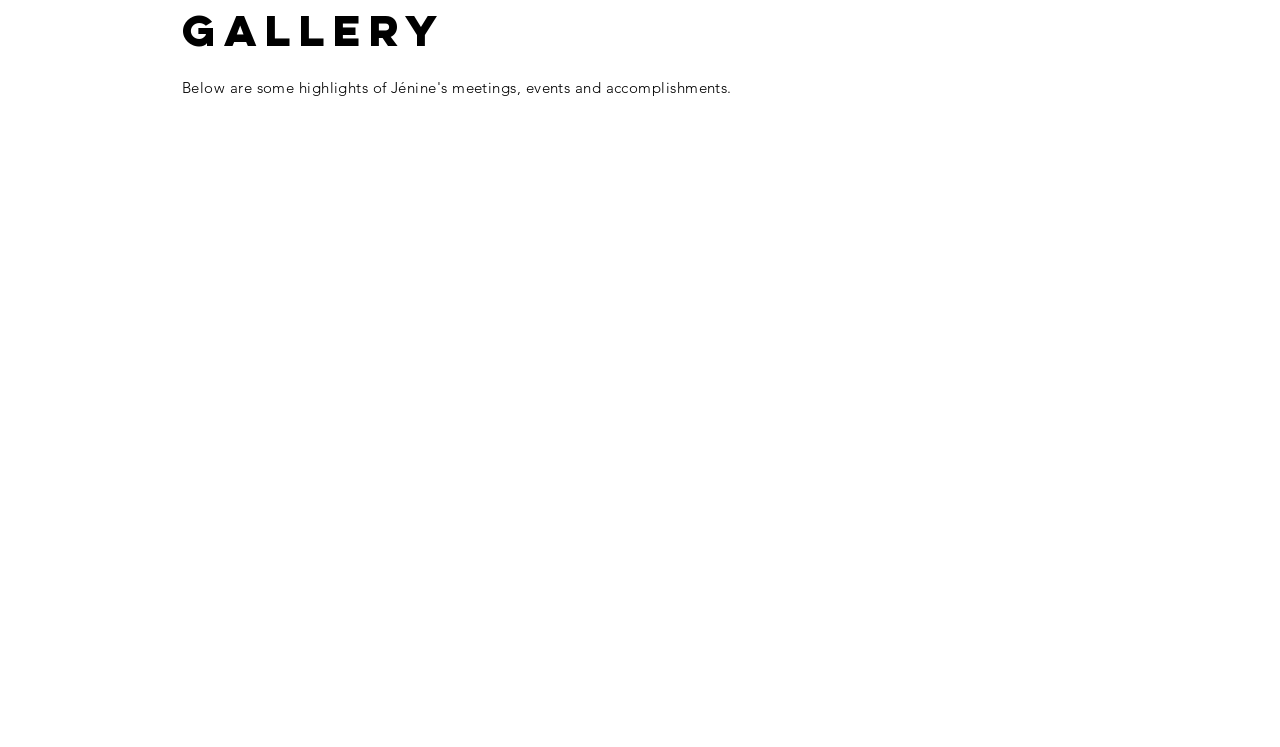Using the details from the image, please elaborate on the following question: What is the text on the second button?

I looked at the second button on the webpage, which has a popup menu, and found the text 'Prime Minister's Award' written on it.